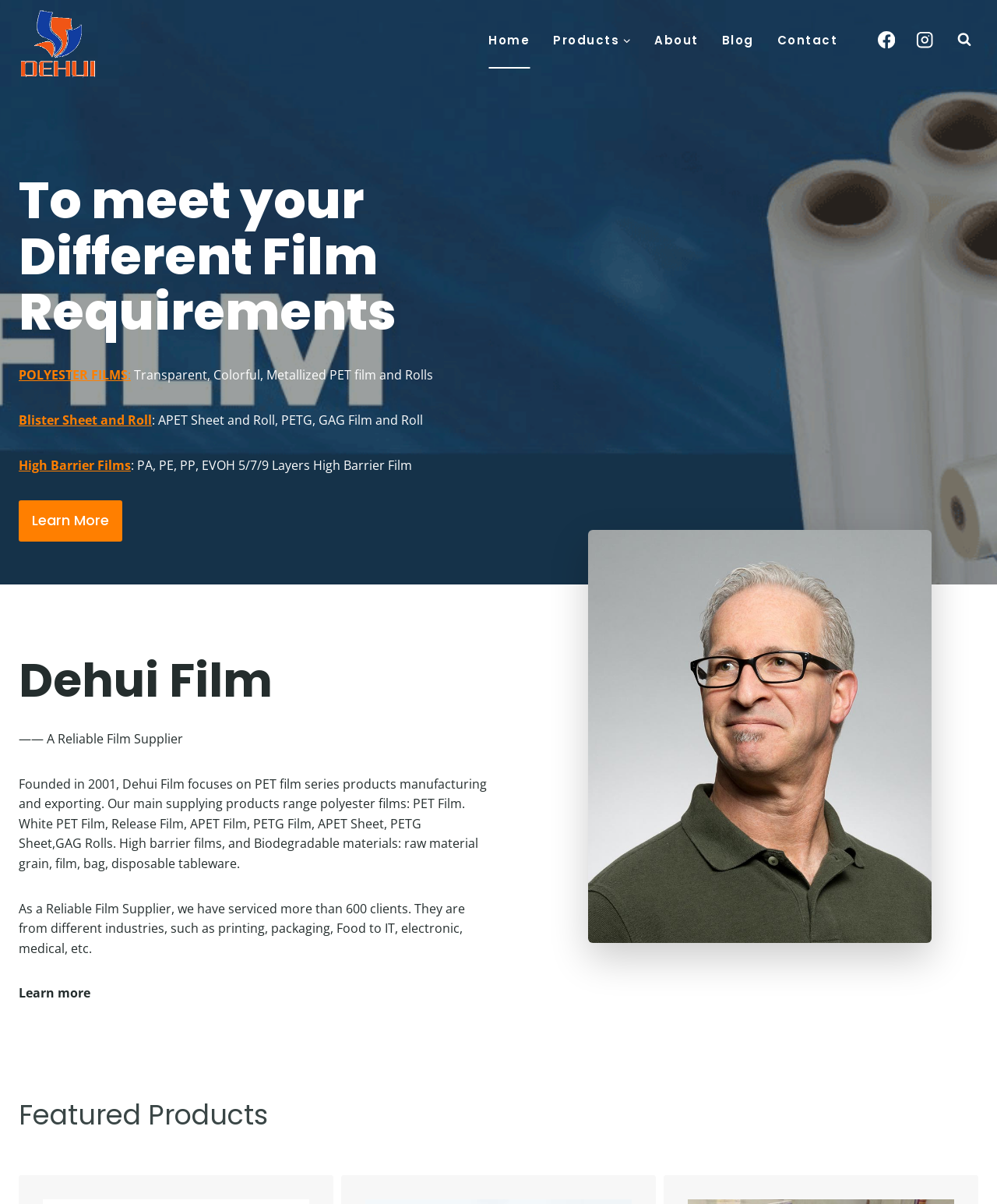Give a concise answer using one word or a phrase to the following question:
What types of films are supplied by Dehui Film?

Polyester films, High barrier films, Biodegradable materials